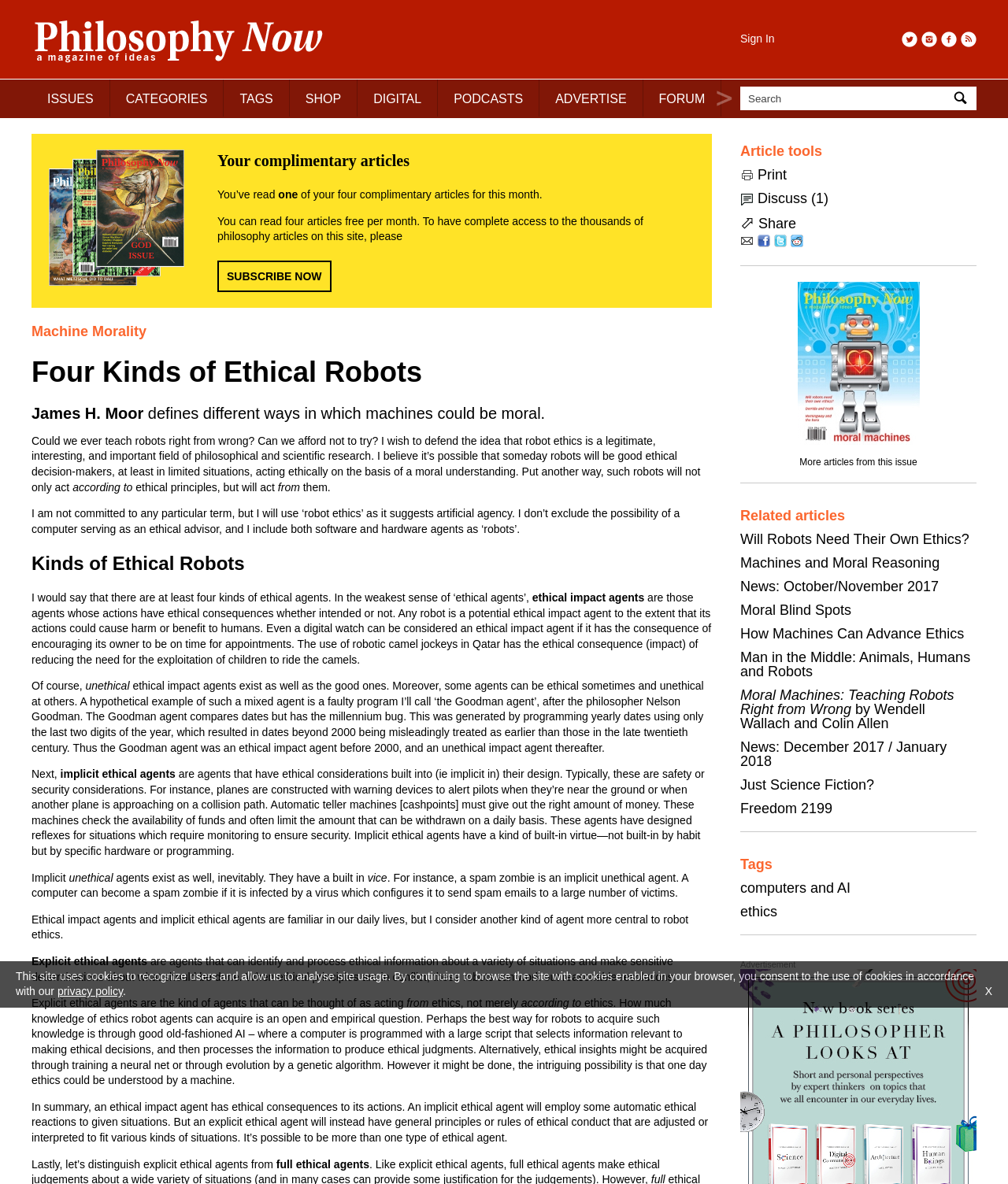Can you find the bounding box coordinates of the area I should click to execute the following instruction: "Share"?

[0.748, 0.182, 0.79, 0.195]